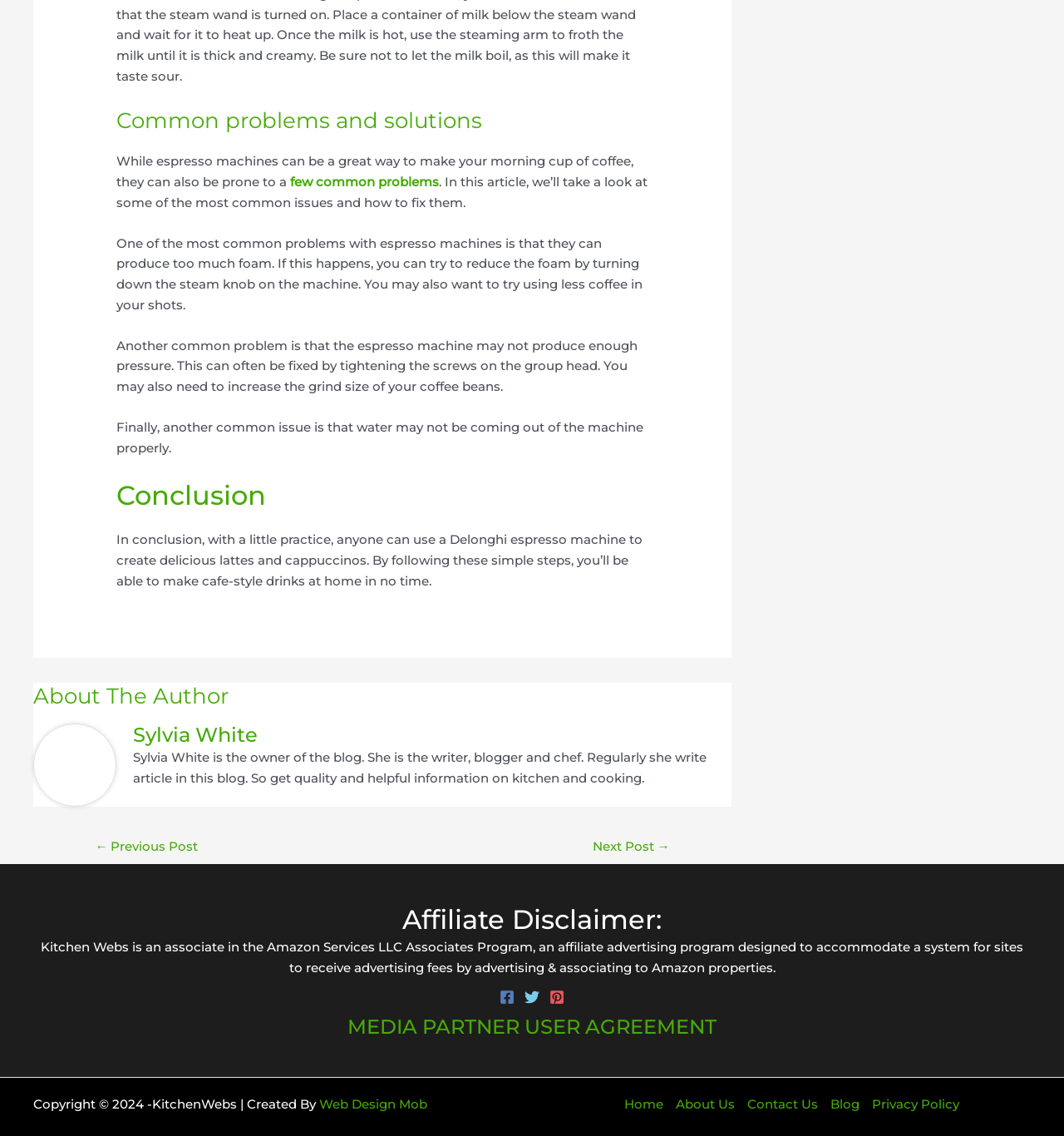Locate the bounding box coordinates of the clickable area to execute the instruction: "Visit the home page". Provide the coordinates as four float numbers between 0 and 1, represented as [left, top, right, bottom].

[0.587, 0.963, 0.629, 0.981]